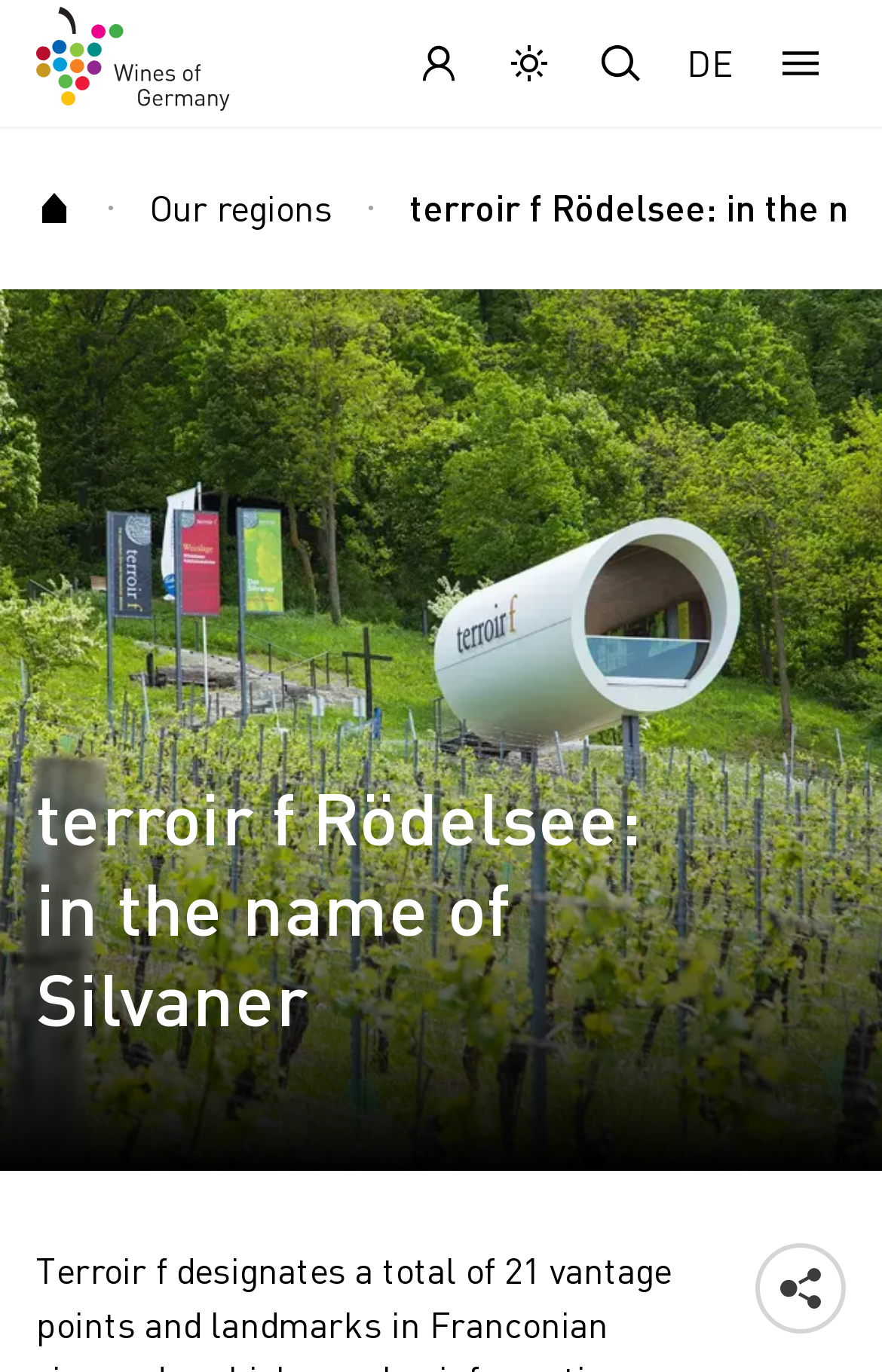Identify the bounding box for the UI element specified in this description: "Our regions". The coordinates must be four float numbers between 0 and 1, formatted as [left, top, right, bottom].

[0.169, 0.132, 0.377, 0.171]